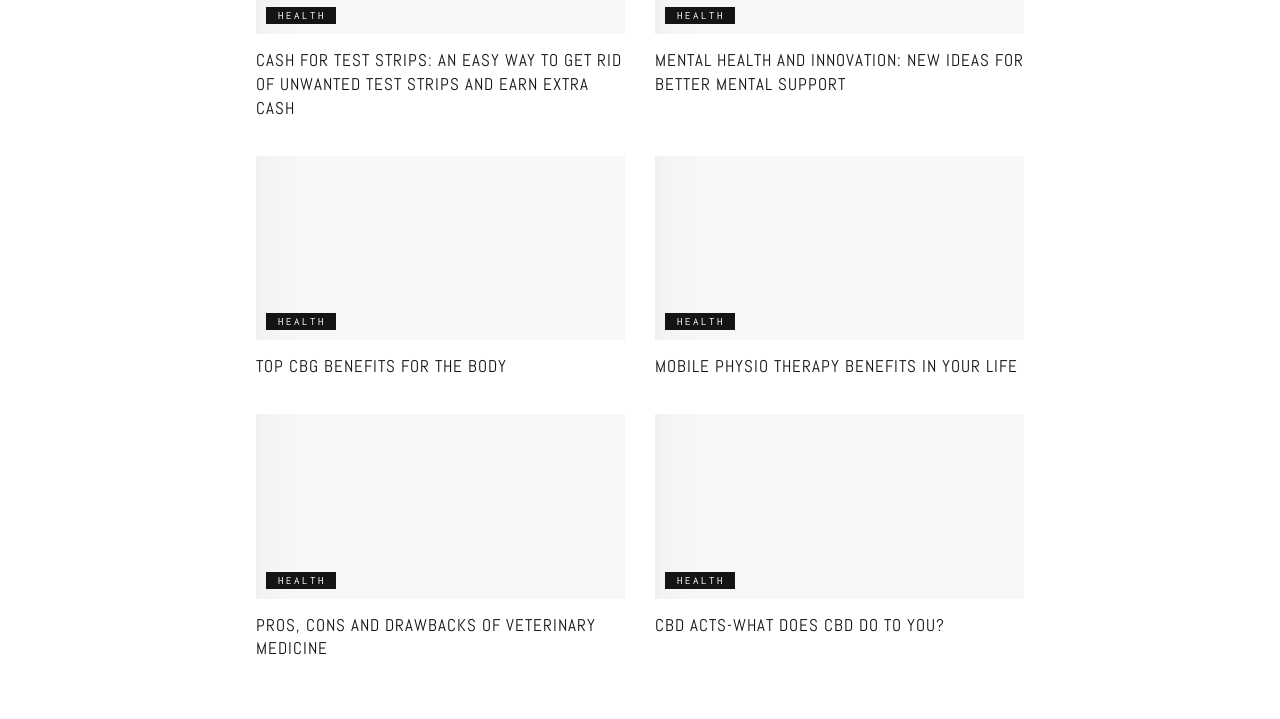Determine the bounding box for the HTML element described here: "Light/Dark Button". The coordinates should be given as [left, top, right, bottom] with each number being a float between 0 and 1.

None